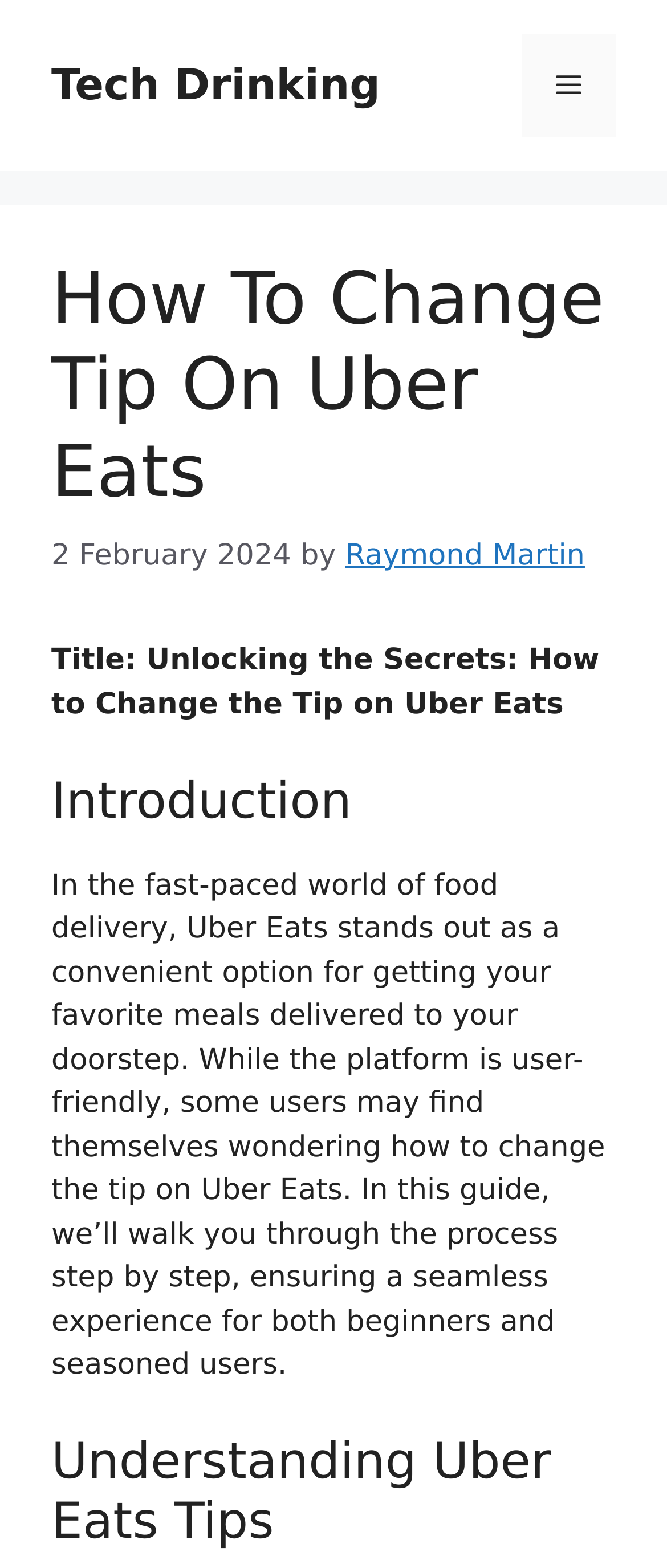Who is the author of the article?
Answer the question with a single word or phrase, referring to the image.

Raymond Martin